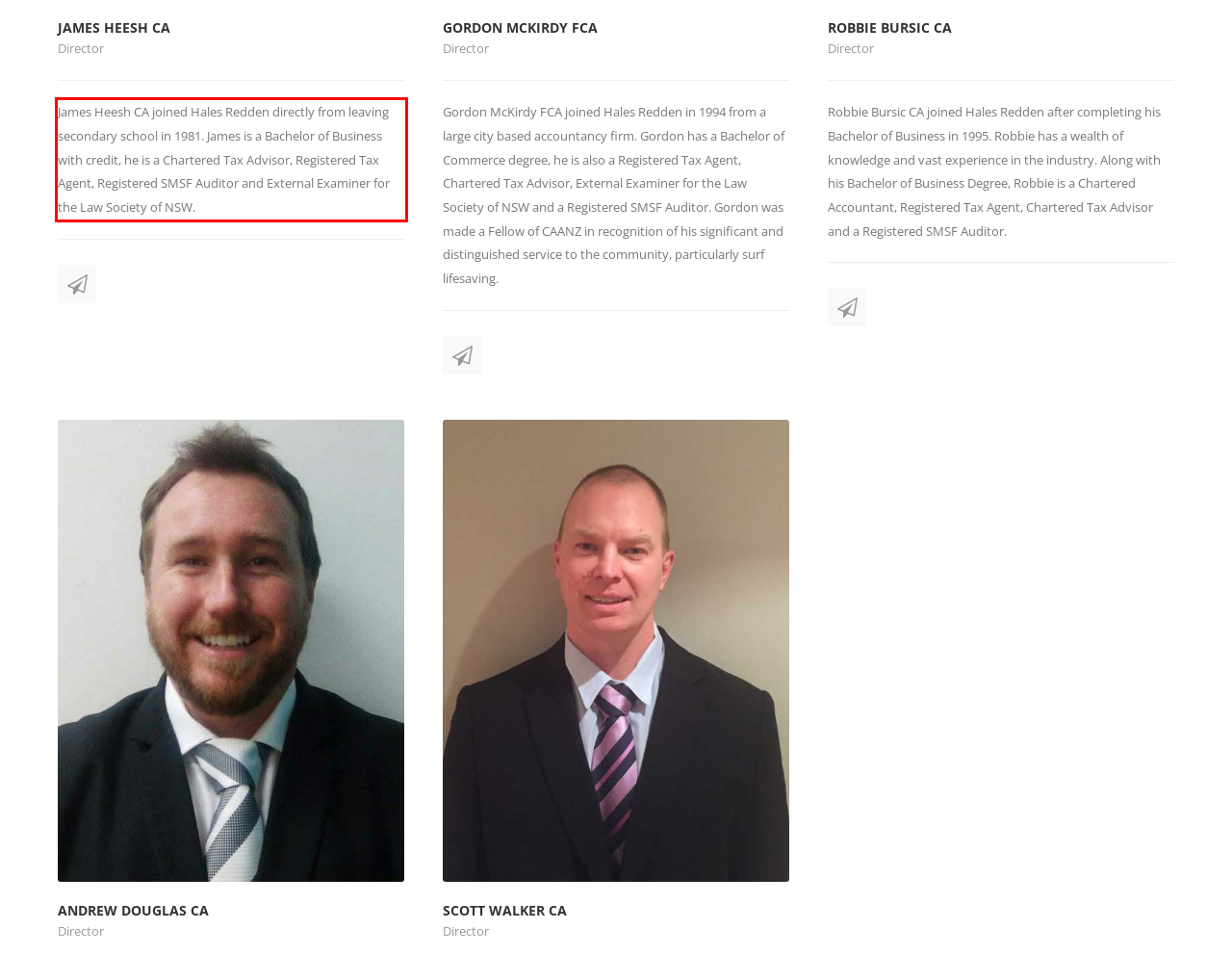Please examine the webpage screenshot containing a red bounding box and use OCR to recognize and output the text inside the red bounding box.

James Heesh CA joined Hales Redden directly from leaving secondary school in 1981. James is a Bachelor of Business with credit, he is a Chartered Tax Advisor, Registered Tax Agent, Registered SMSF Auditor and External Examiner for the Law Society of NSW.